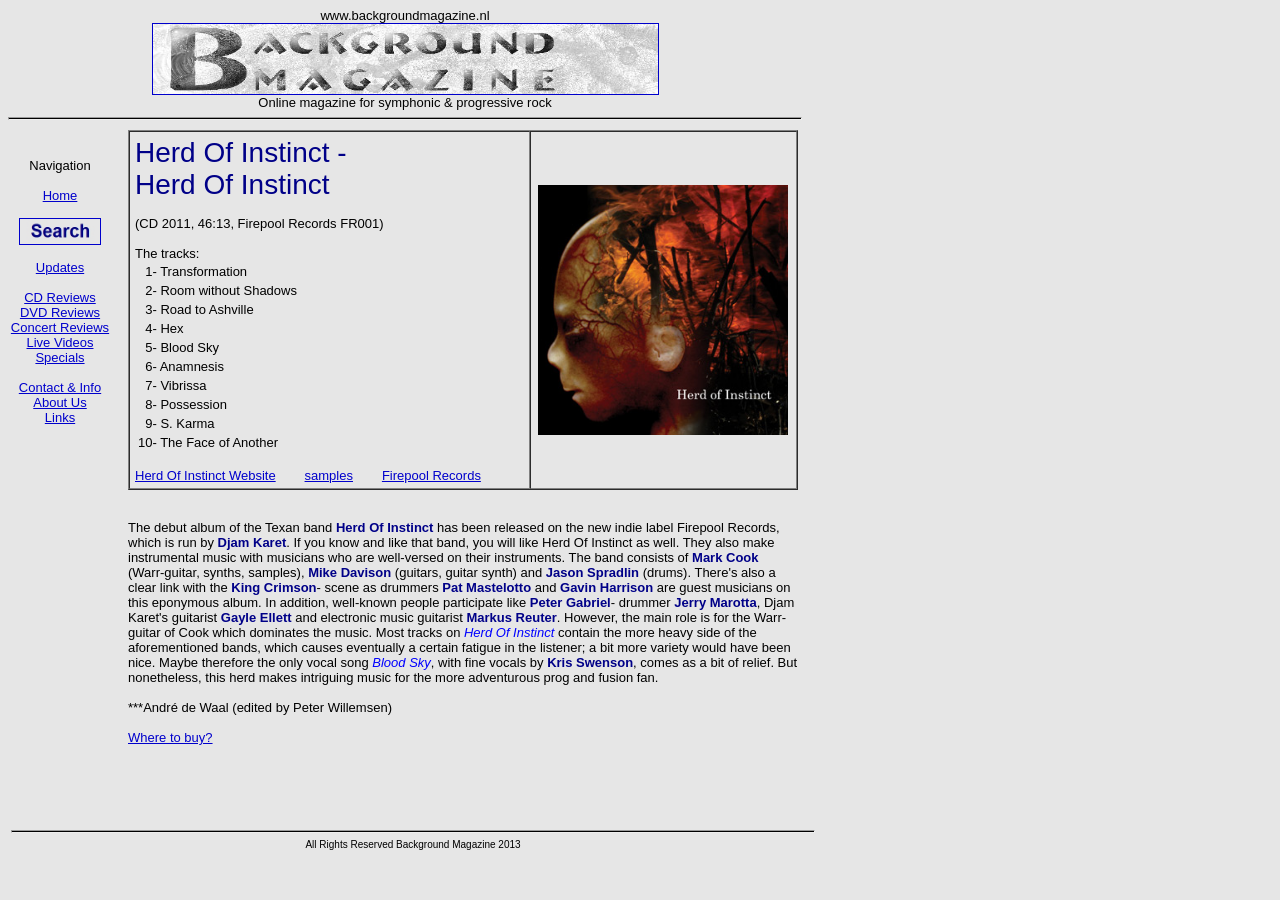How many tracks are on the album being reviewed?
Please provide a comprehensive answer based on the contents of the image.

The tracks of the album are listed in the review, and there are 10 tracks in total, numbered from 1 to 10.